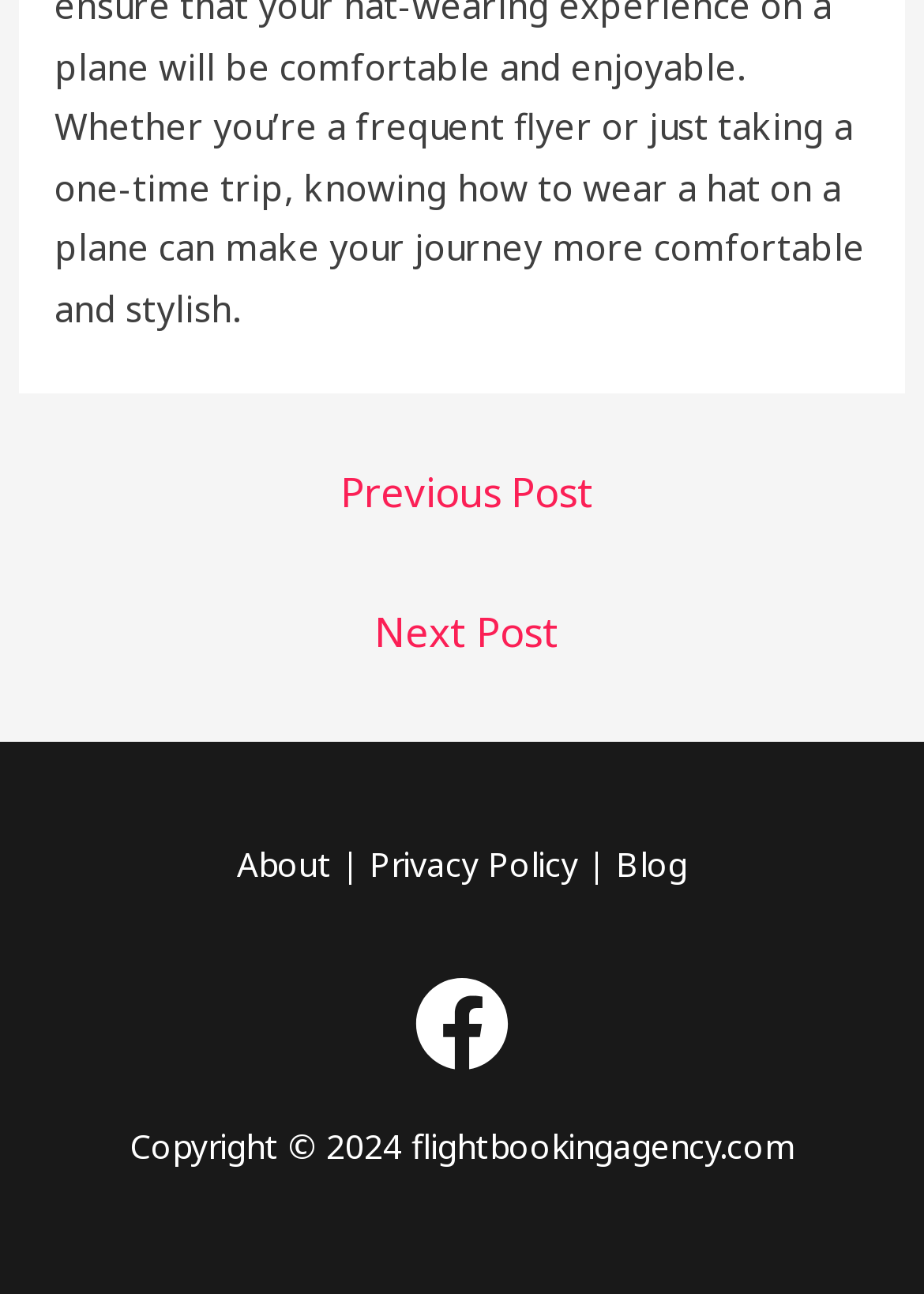What is the copyright year of the website?
Analyze the image and provide a thorough answer to the question.

The static text element with the bounding box coordinates [0.14, 0.868, 0.86, 0.902] contains the copyright information, which includes the year 2024. This indicates that the website's content is copyrighted until 2024.